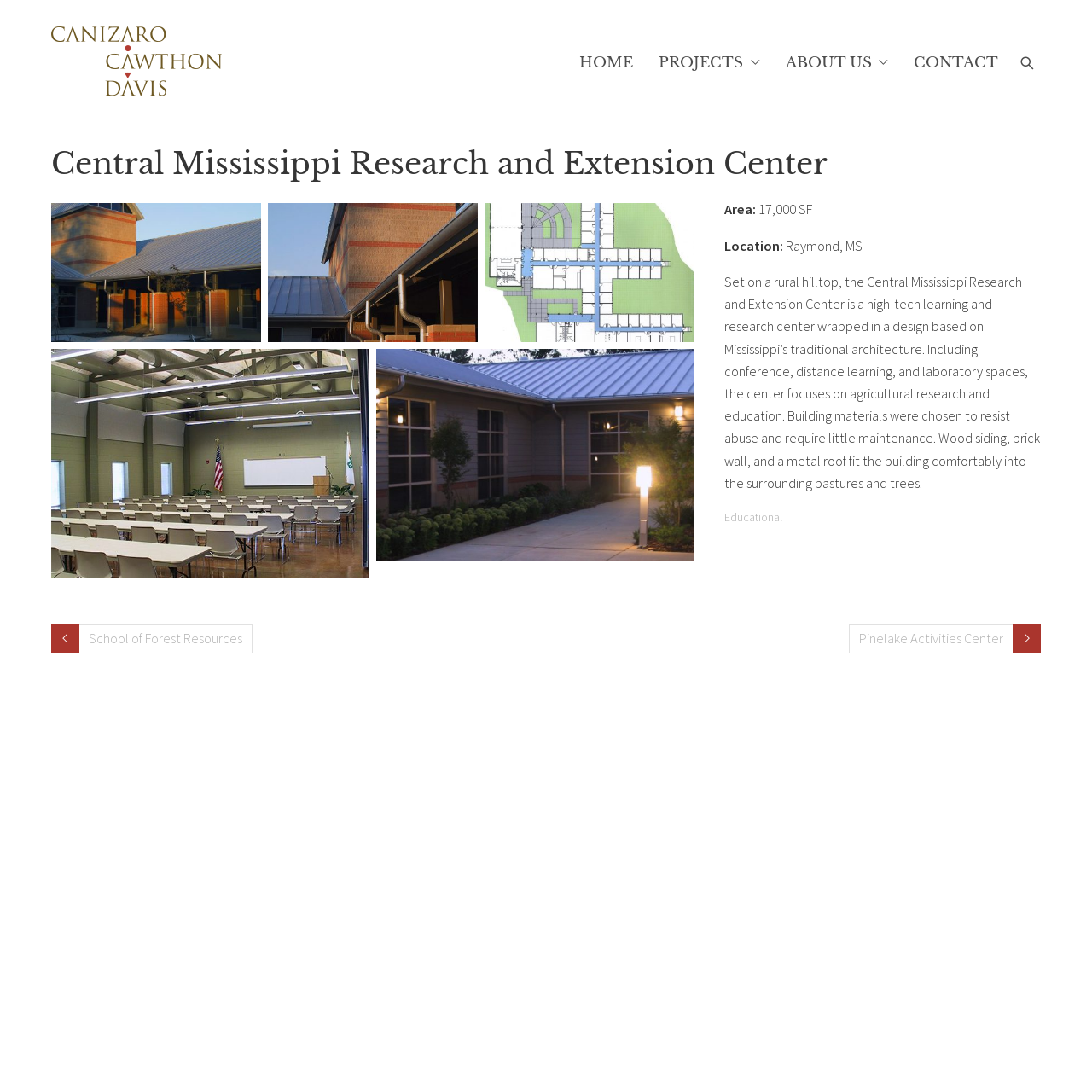Select the bounding box coordinates of the element I need to click to carry out the following instruction: "Search for something".

[0.952, 0.038, 0.991, 0.077]